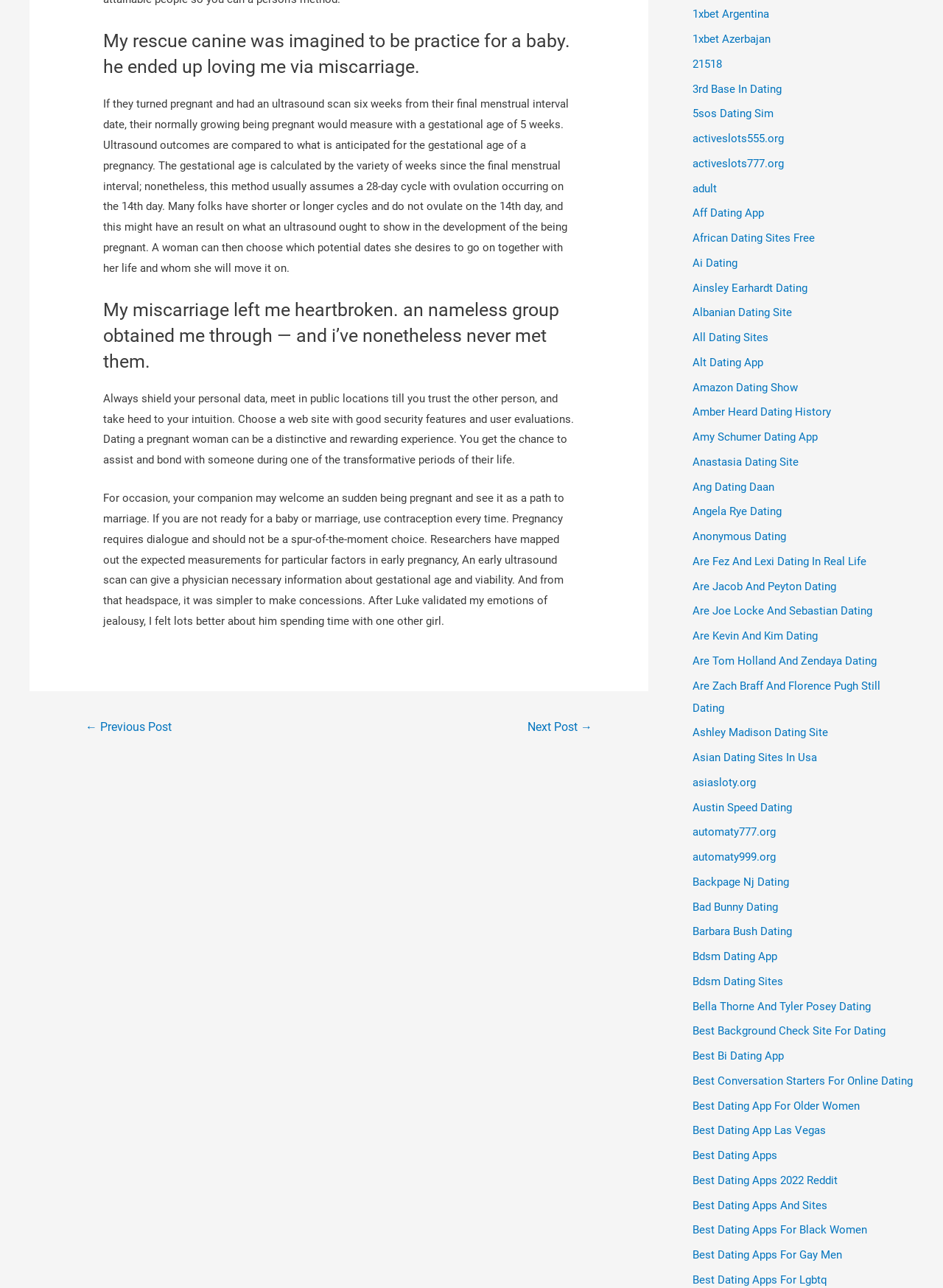Give a succinct answer to this question in a single word or phrase: 
What is the purpose of the text below the first heading?

To explain gestational age